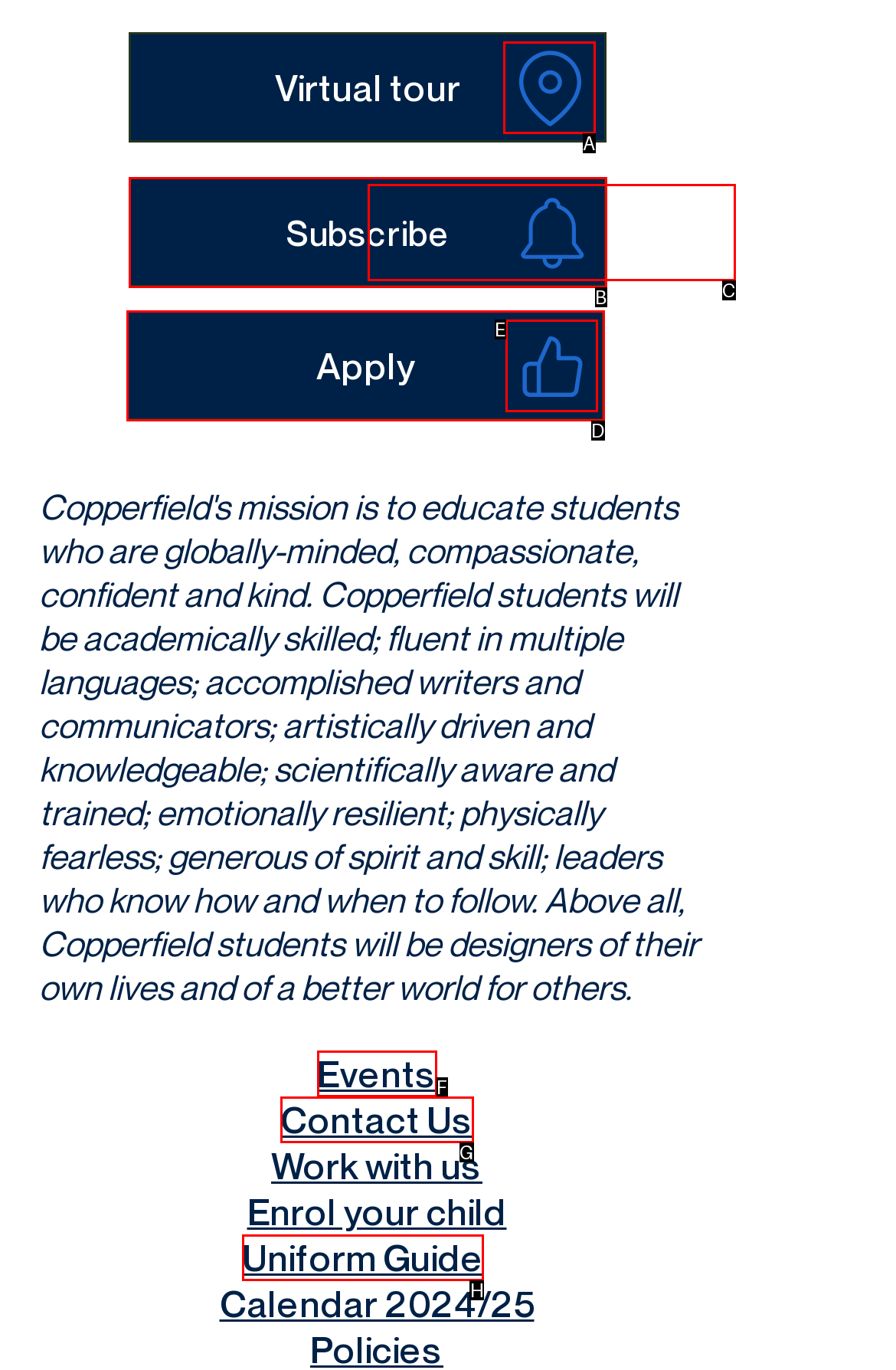Given the description: Location, select the HTML element that best matches it. Reply with the letter of your chosen option.

A